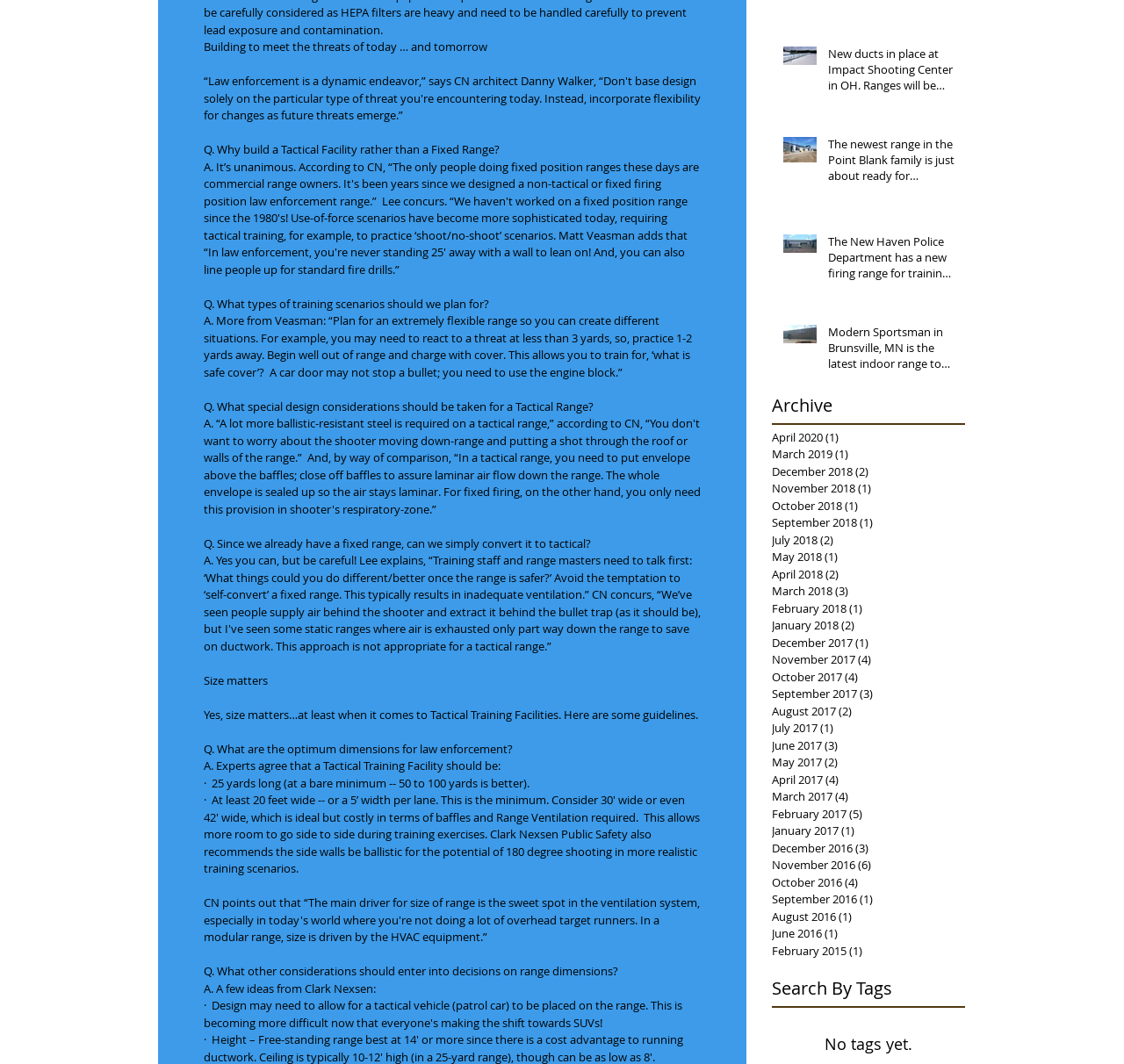Please indicate the bounding box coordinates of the element's region to be clicked to achieve the instruction: "Search by tags". Provide the coordinates as four float numbers between 0 and 1, i.e., [left, top, right, bottom].

[0.687, 0.918, 0.859, 0.941]